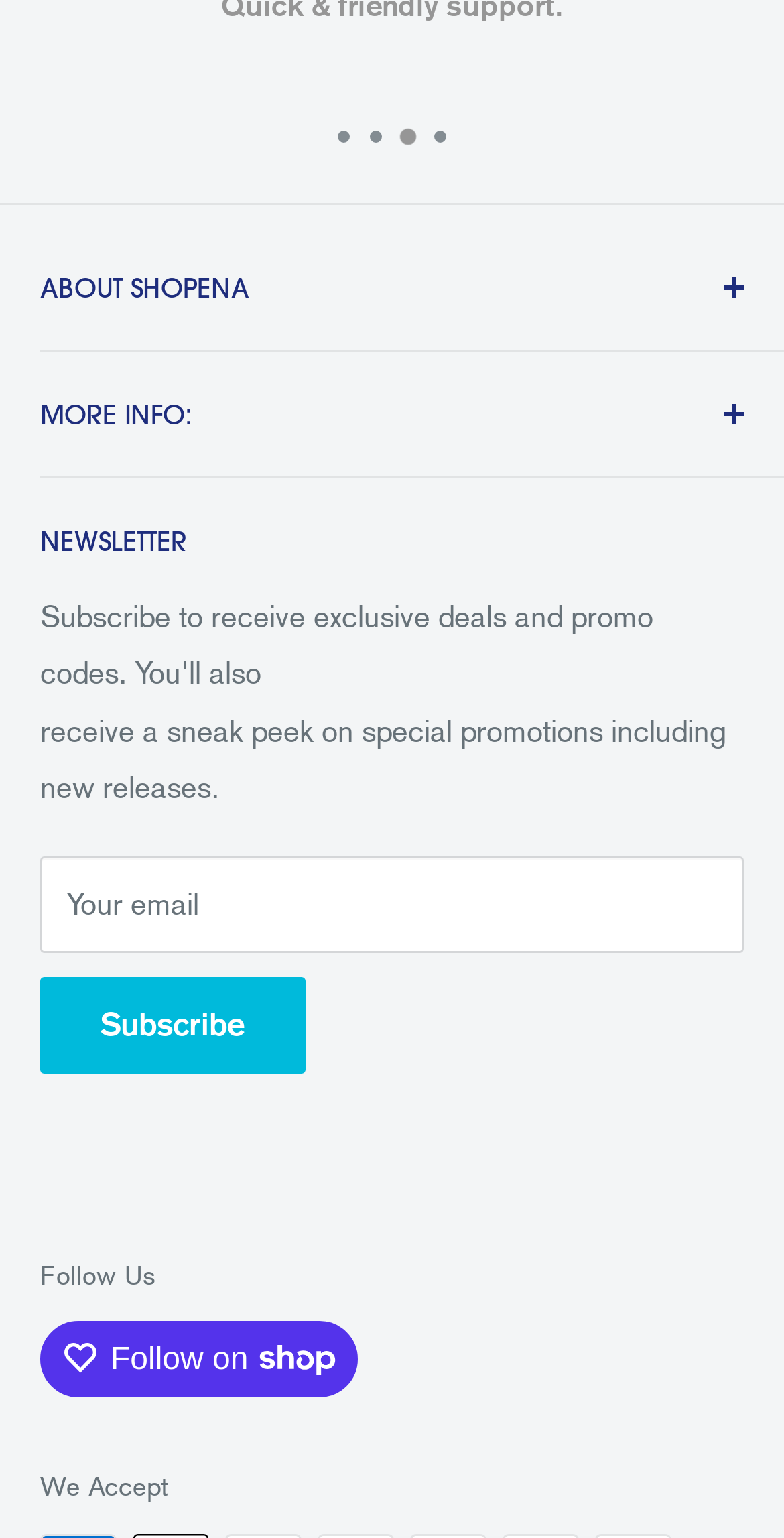Identify the bounding box coordinates of the element to click to follow this instruction: 'Subscribe to the newsletter'. Ensure the coordinates are four float values between 0 and 1, provided as [left, top, right, bottom].

[0.051, 0.635, 0.39, 0.698]